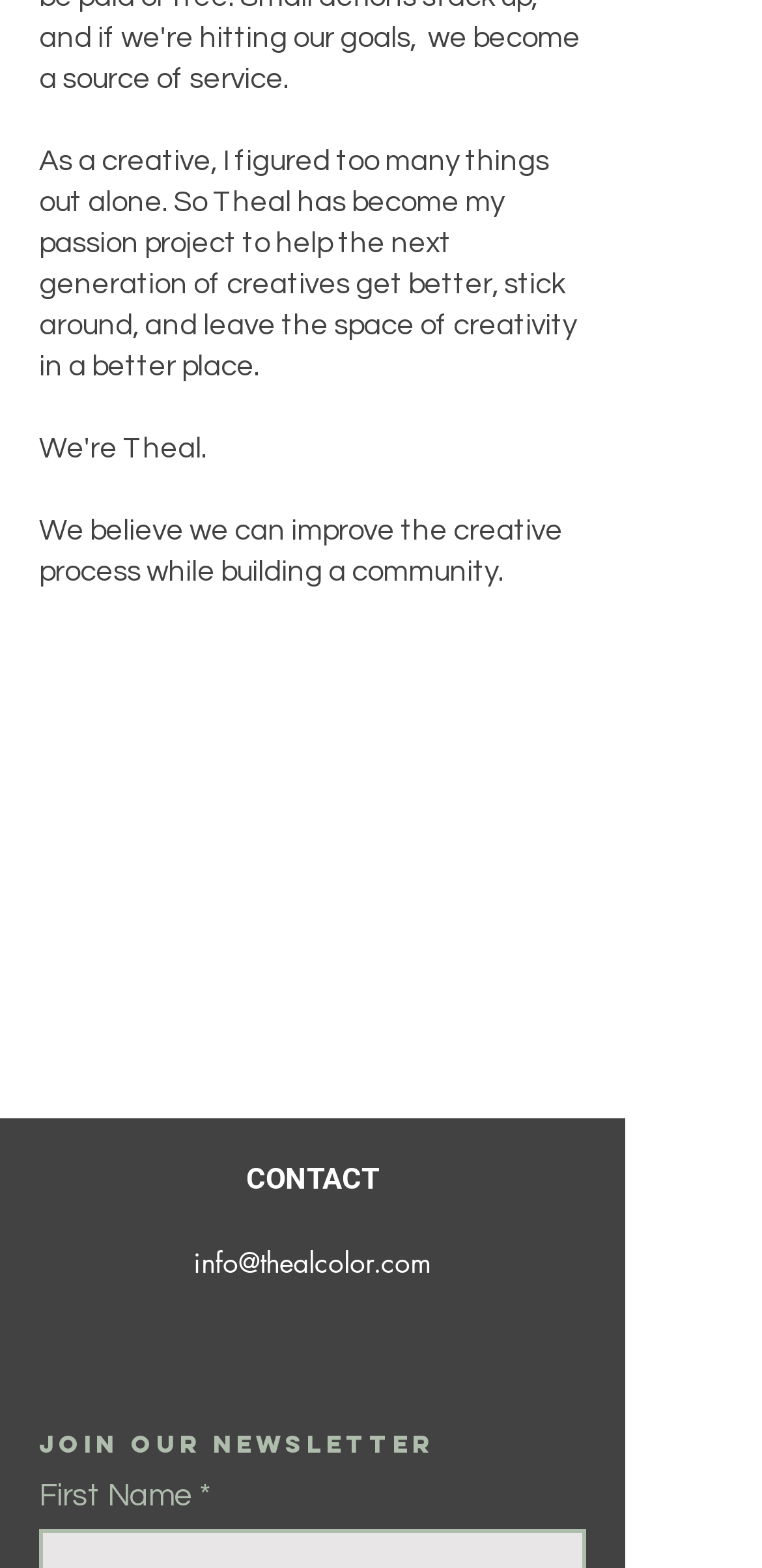What is the theme of the website?
Using the picture, provide a one-word or short phrase answer.

Creativity